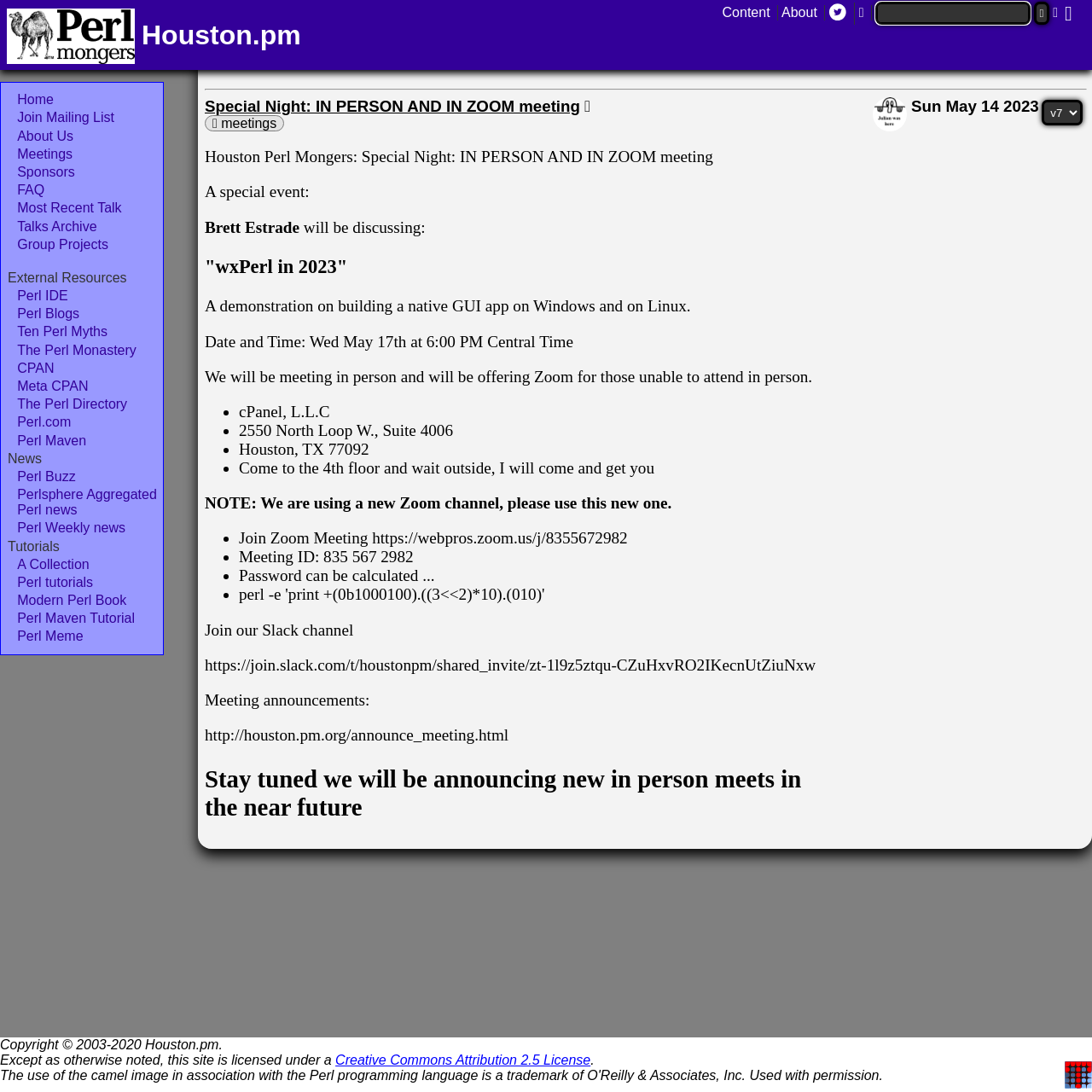Identify the bounding box coordinates for the element you need to click to achieve the following task: "Search for something". Provide the bounding box coordinates as four float numbers between 0 and 1, in the form [left, top, right, bottom].

[0.802, 0.001, 0.944, 0.023]